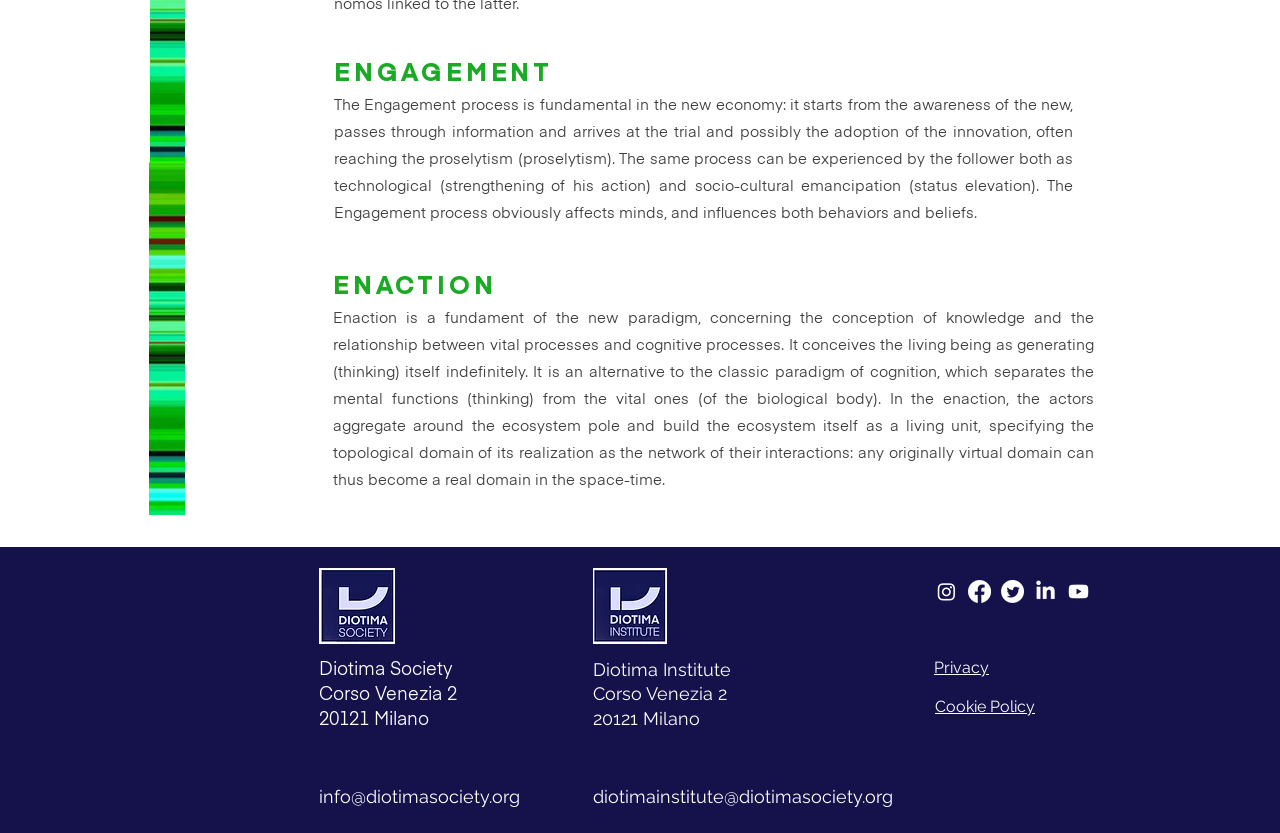Calculate the bounding box coordinates of the UI element given the description: "Cookie Policy".

[0.73, 0.837, 0.809, 0.86]